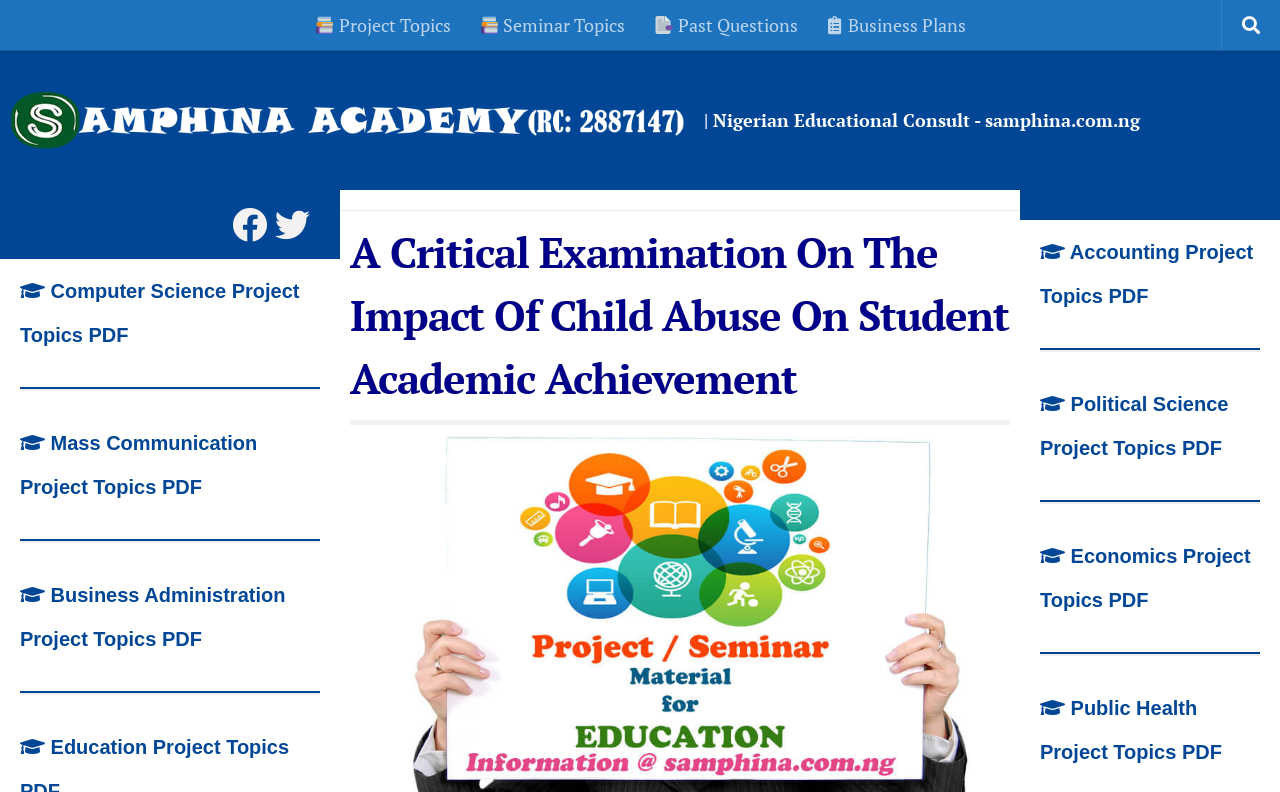What is the purpose of the 'Skip to content' link?
Please provide a comprehensive answer based on the contents of the image.

The 'Skip to content' link is provided at the top of the webpage, allowing users to bypass the navigation menu and directly access the main content of the webpage, which is the list of project topics.